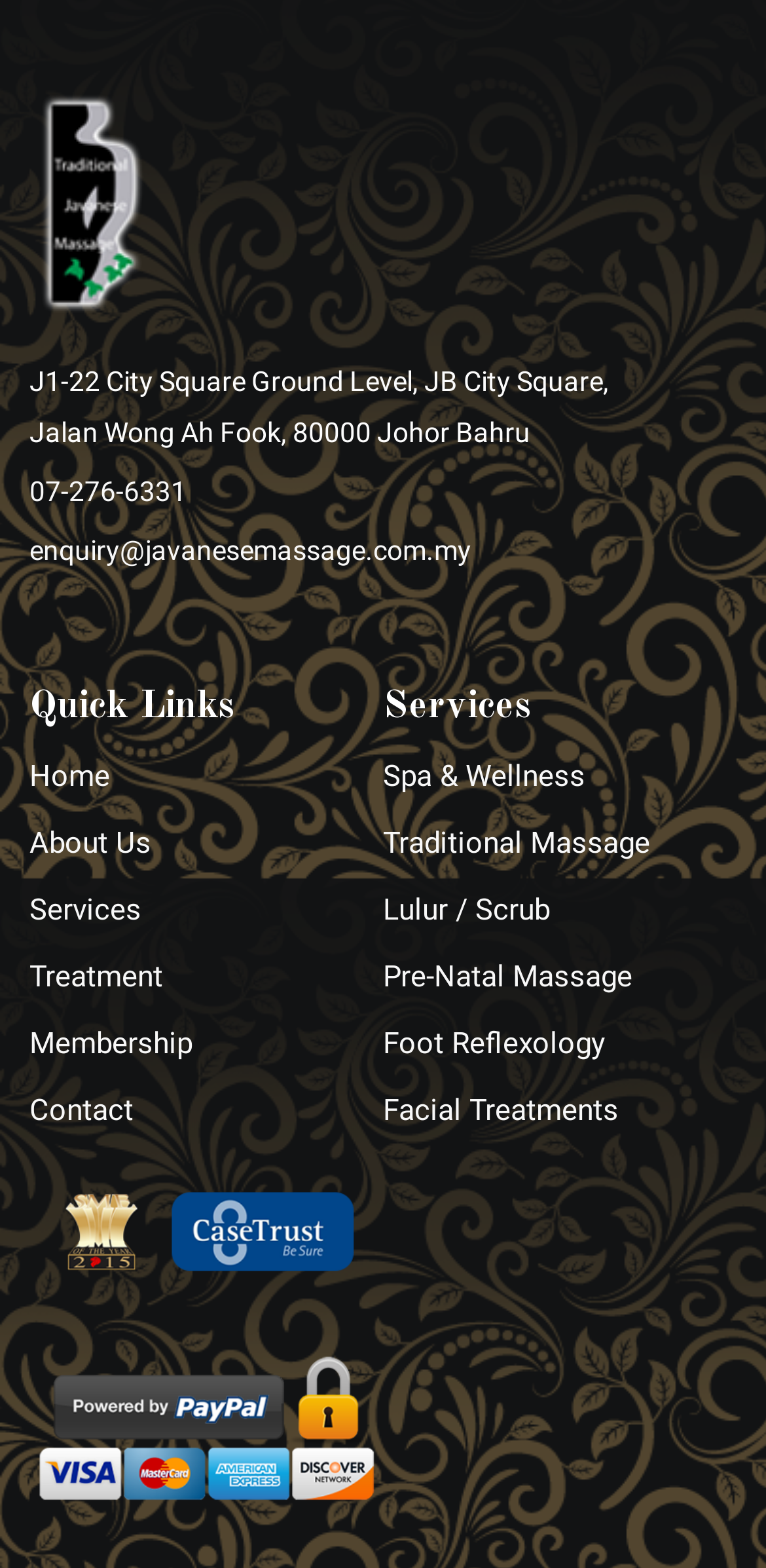Determine the bounding box coordinates for the area that needs to be clicked to fulfill this task: "contact through email". The coordinates must be given as four float numbers between 0 and 1, i.e., [left, top, right, bottom].

[0.038, 0.335, 0.615, 0.355]